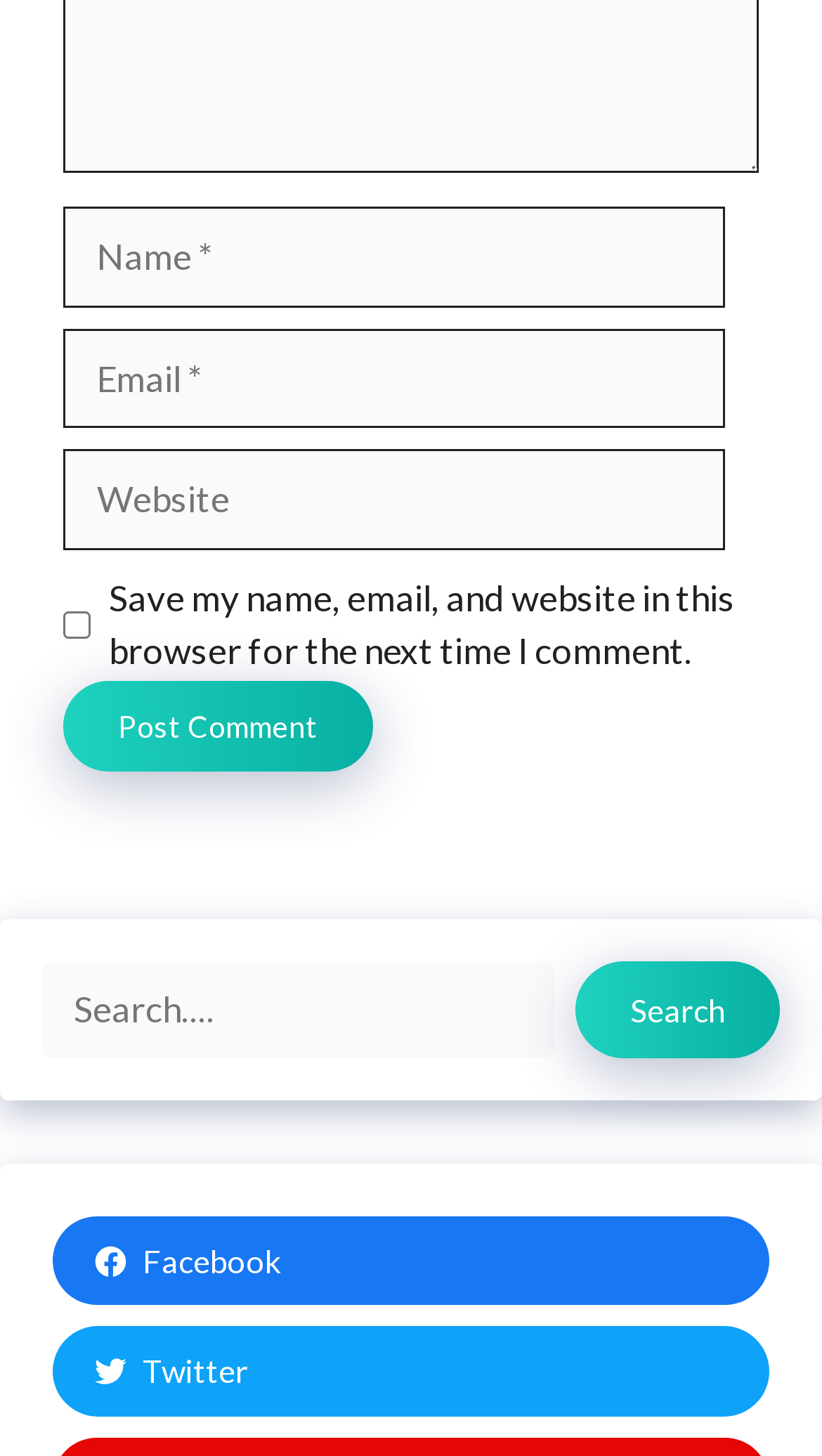Find the bounding box coordinates of the area to click in order to follow the instruction: "Check Career".

None